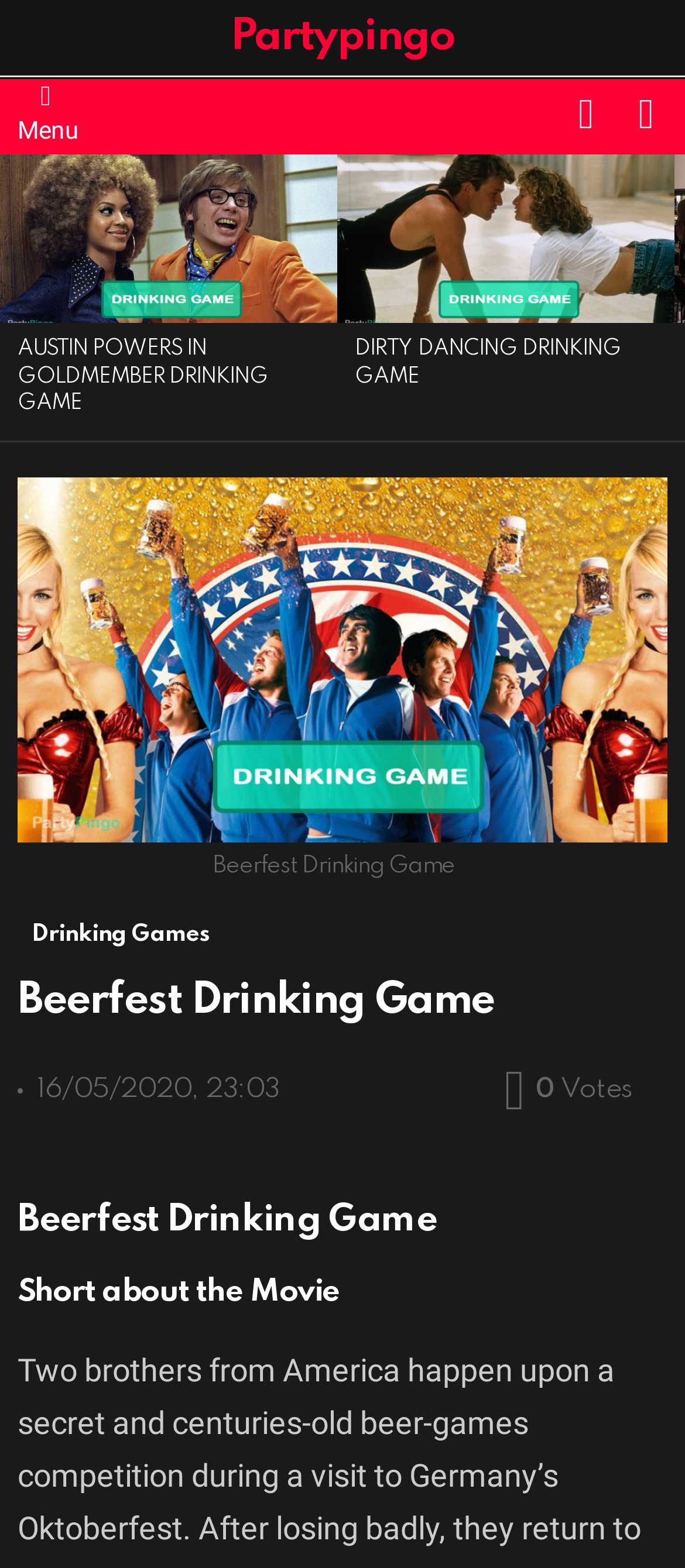Determine the bounding box coordinates of the section I need to click to execute the following instruction: "View the Beerfest Drinking Game image". Provide the coordinates as four float numbers between 0 and 1, i.e., [left, top, right, bottom].

[0.026, 0.304, 0.974, 0.537]